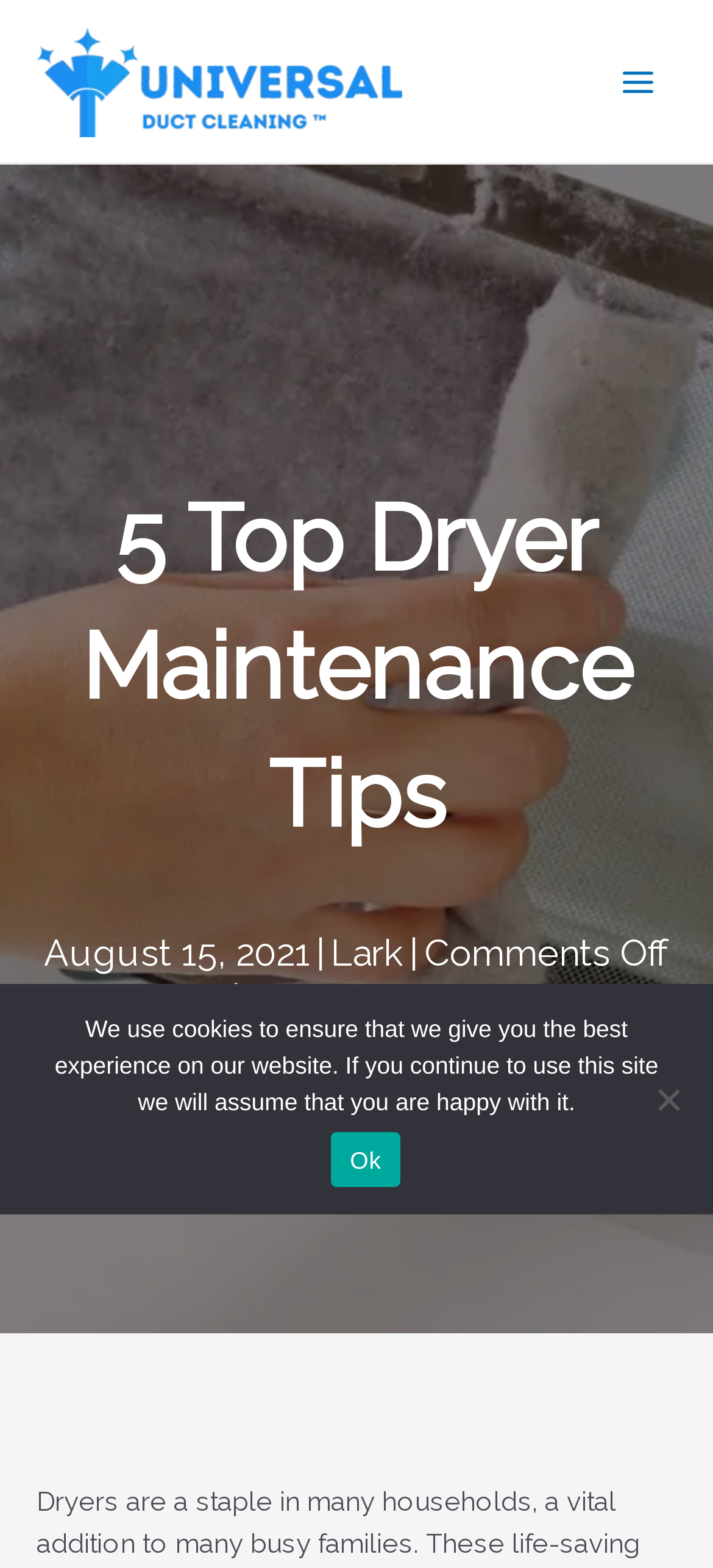Give a detailed account of the webpage, highlighting key information.

The webpage is about dryer maintenance tips, with a focus on providing helpful information to households. At the top left of the page, there is a link to "duct cleaning services" accompanied by an image. Below this, there is a main menu button on the top right corner of the page. 

The main content of the page is headed by a title "5 Top Dryer Maintenance Tips" which spans across the top of the page. Below the title, there is a publication date "August 15, 2021" followed by a separator and a link to "Lark". On the right side of the publication date, there is a "Comments Off" text. 

Further down, there is another separator followed by a link to "Duct Cleaning". At the bottom of the page, there is a cookie notice dialog that is not currently in focus. The dialog contains a message about the website's use of cookies and provides an "Ok" button to acknowledge the notice. There is also a "No" option, but it is not a primary focus.